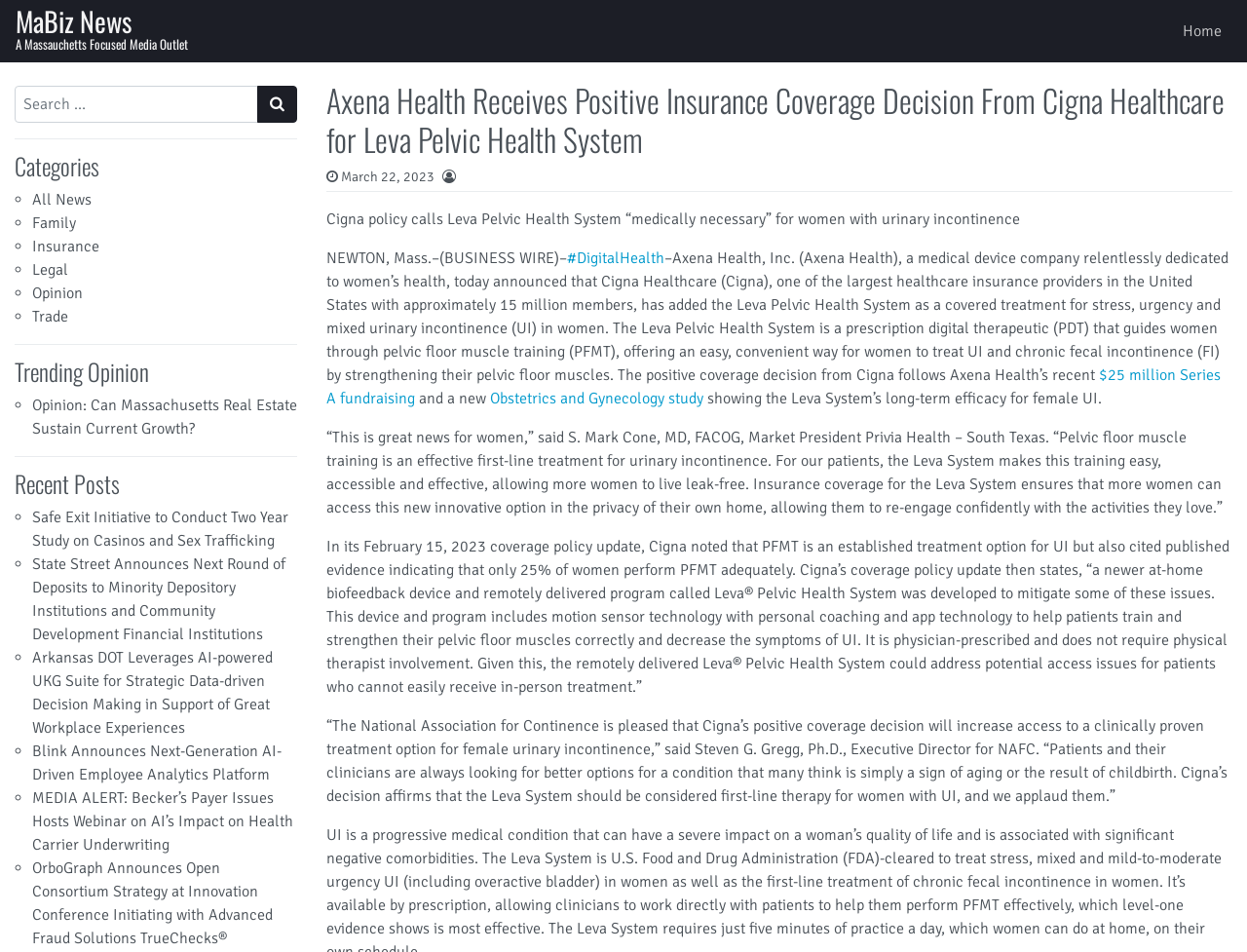Provide a one-word or short-phrase answer to the question:
How many million members does Cigna Healthcare have?

15 million